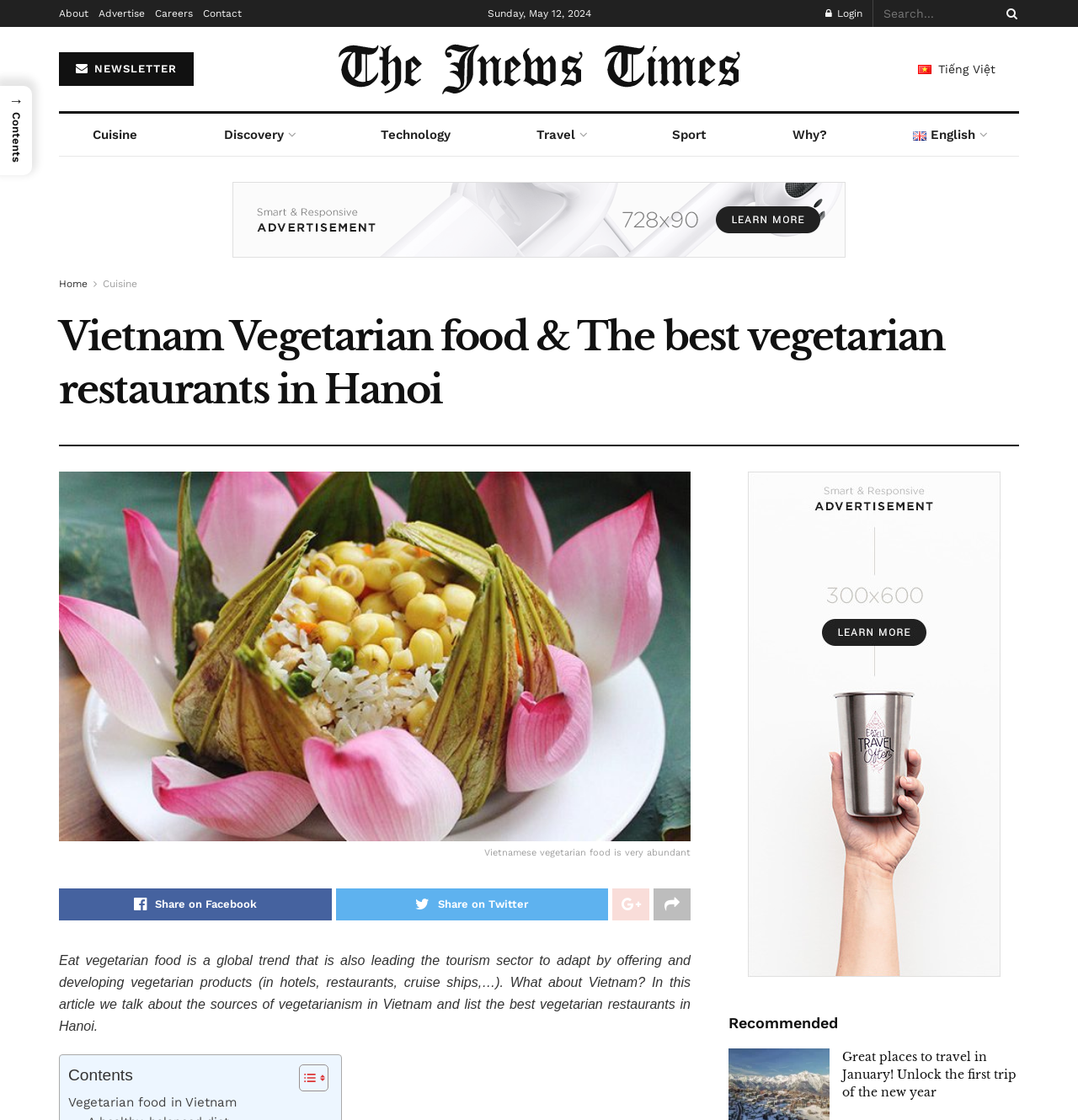Generate a thorough explanation of the webpage's elements.

The webpage is about vegetarian food and travel in Vietnam. At the top, there are several links to different sections of the website, including "About", "Advertise", "Careers", and "Contact". Next to these links, there is a login button and a search bar. Below this, there is a newsletter link and a link to the website's logo, Viet36.com.

On the left side of the page, there are several links to different categories, including "Cuisine", "Discovery", "Technology", "Travel", "Sport", and "Why?". There is also a link to switch the language to English.

The main content of the page starts with a heading that reads "Vietnam Vegetarian food & The best vegetarian restaurants in Hanoi". Below this, there is a paragraph of text that discusses the abundance of vegetarian food in Vietnam and the adaptation of the tourism sector to offer vegetarian products. There is also an image related to this topic.

Following this, there are several links to share the article on social media platforms, including Facebook, Twitter, and others. Below this, there is a table of contents with a toggle button to expand or collapse it.

The main article continues with a section about the sources of vegetarianism in Vietnam and a list of the best vegetarian restaurants in Hanoi. There is also a link to a related article about vegetarian food in Vietnam.

At the bottom of the page, there is a recommended section with a heading and a link to an article about great places to travel in January.